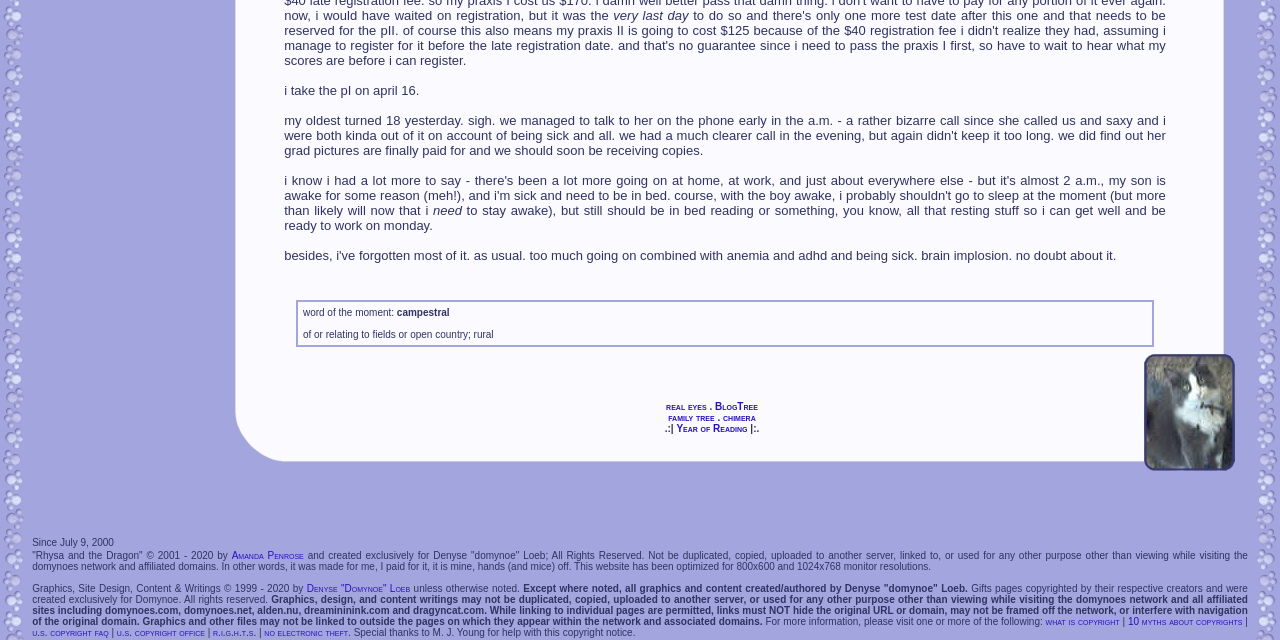Locate the bounding box coordinates for the element described below: "10 myths about copyrights". The coordinates must be four float values between 0 and 1, formatted as [left, top, right, bottom].

[0.881, 0.962, 0.971, 0.98]